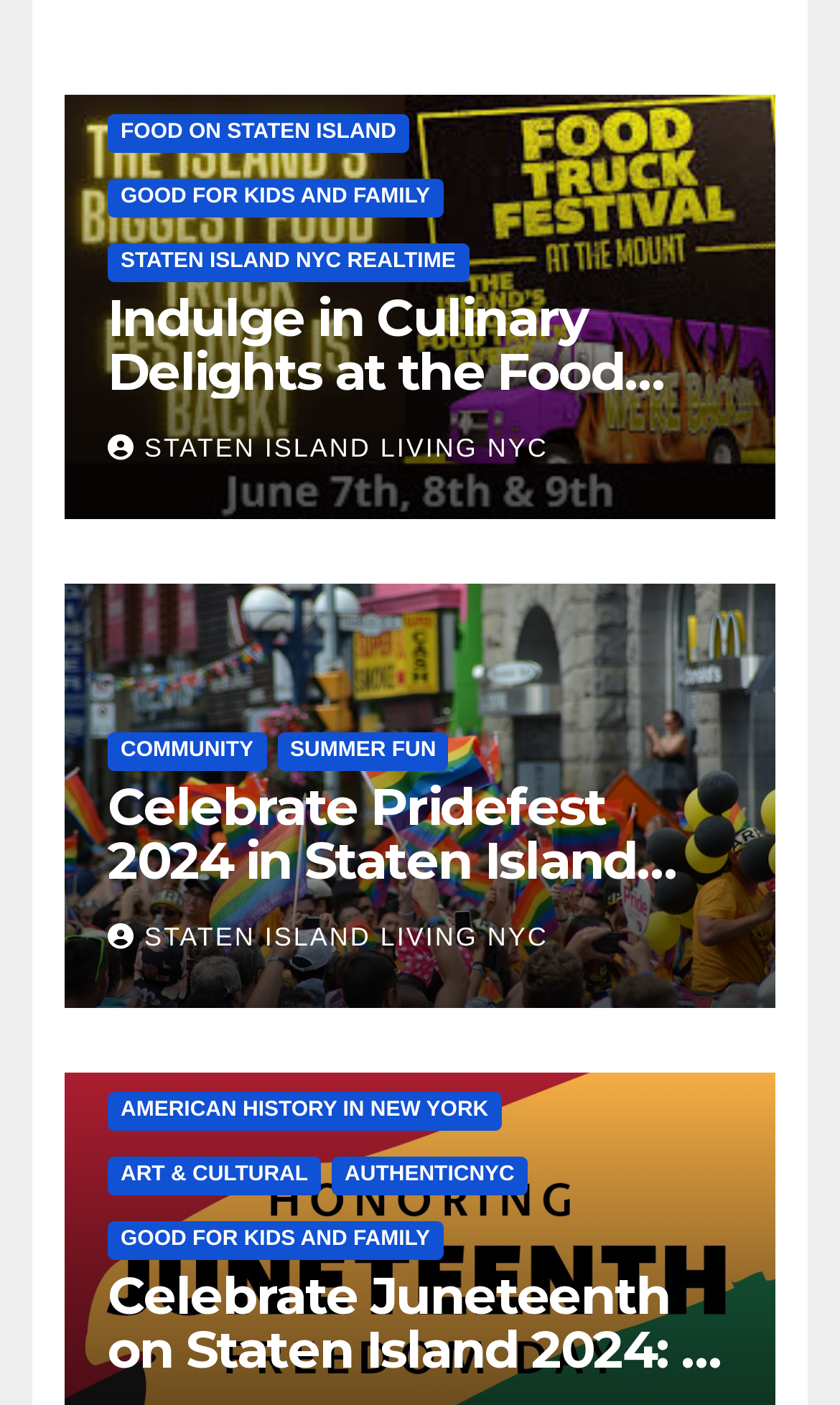What is the category of the event 'Pridefest 2024'?
Please interpret the details in the image and answer the question thoroughly.

The question is asking about the category of the event 'Pridefest 2024'. The answer is obtained by analyzing the link 'COMMUNITY' which is nearby the heading 'Celebrate Pridefest 2024 in Staten Island with Exciting Events and Activities!', suggesting that Pridefest 2024 is a community event.